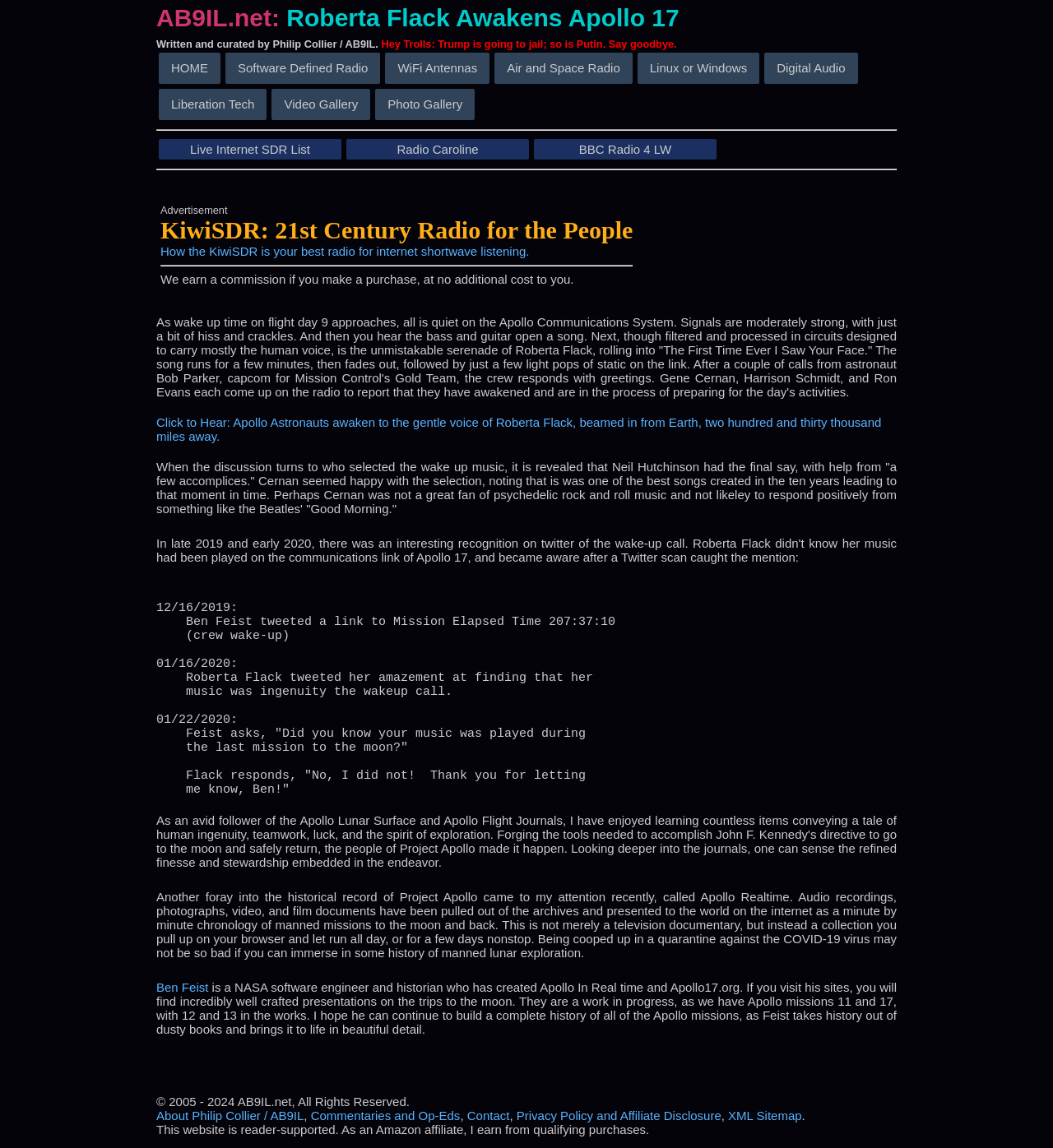Identify the bounding box of the UI element described as follows: "Ben Feist". Provide the coordinates as four float numbers in the range of 0 to 1 [left, top, right, bottom].

[0.148, 0.864, 0.198, 0.876]